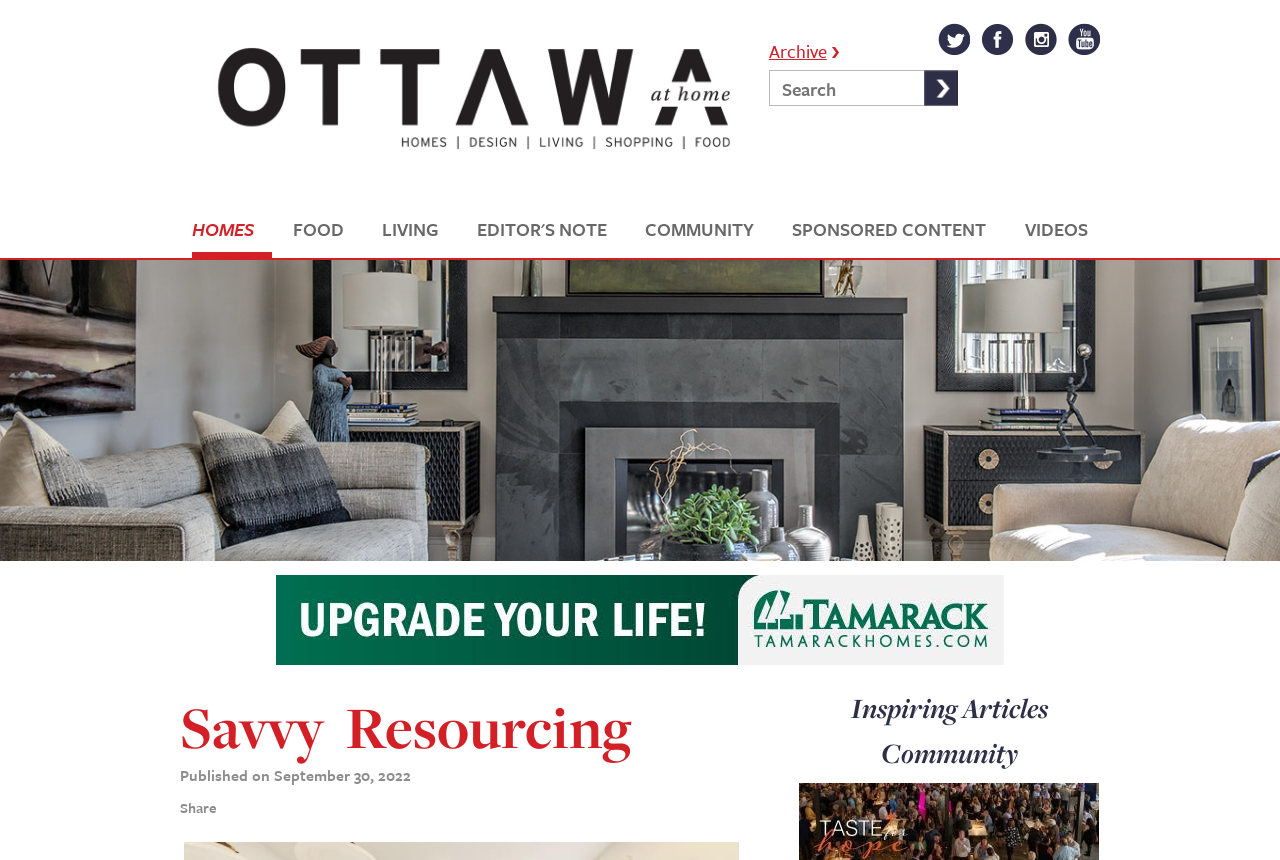Pinpoint the bounding box coordinates of the element to be clicked to execute the instruction: "Get in touch".

None